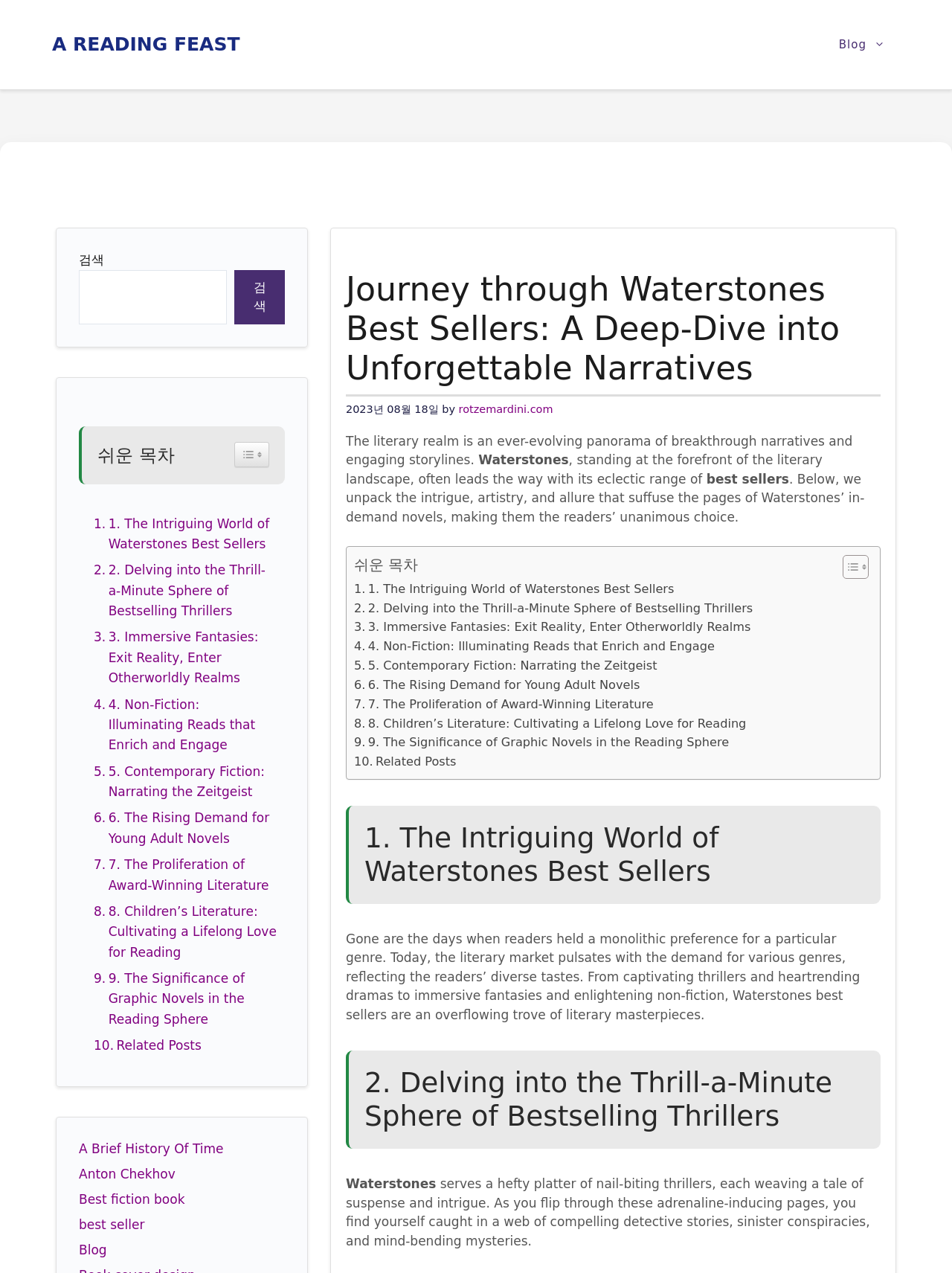Please locate the bounding box coordinates of the element's region that needs to be clicked to follow the instruction: "Click on the 'A READING FEAST' link". The bounding box coordinates should be provided as four float numbers between 0 and 1, i.e., [left, top, right, bottom].

[0.055, 0.026, 0.252, 0.043]